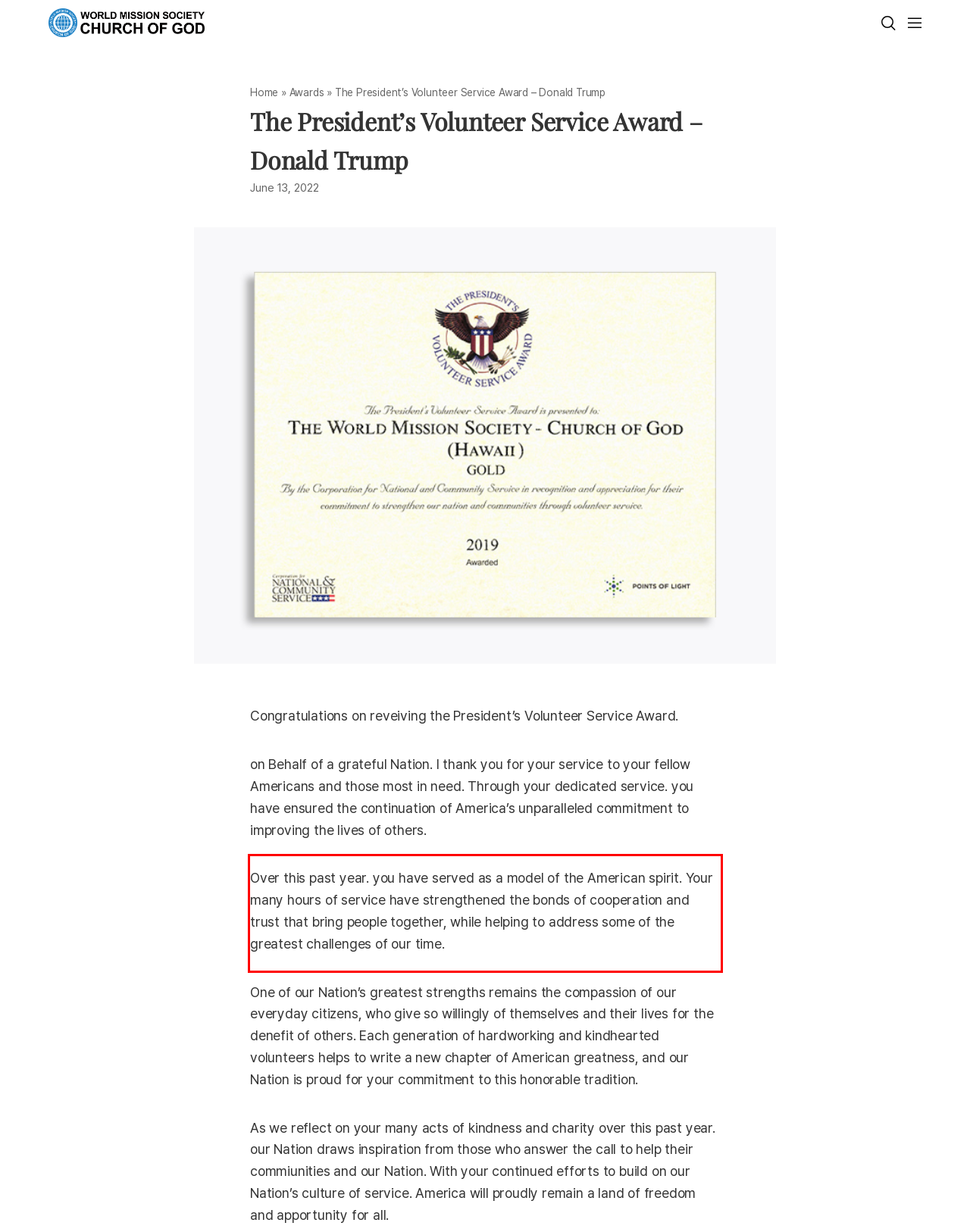Please extract the text content within the red bounding box on the webpage screenshot using OCR.

Over this past year. you have served as a model of the American spirit. Your many hours of service have strengthened the bonds of cooperation and trust that bring people together, while helping to address some of the greatest challenges of our time.